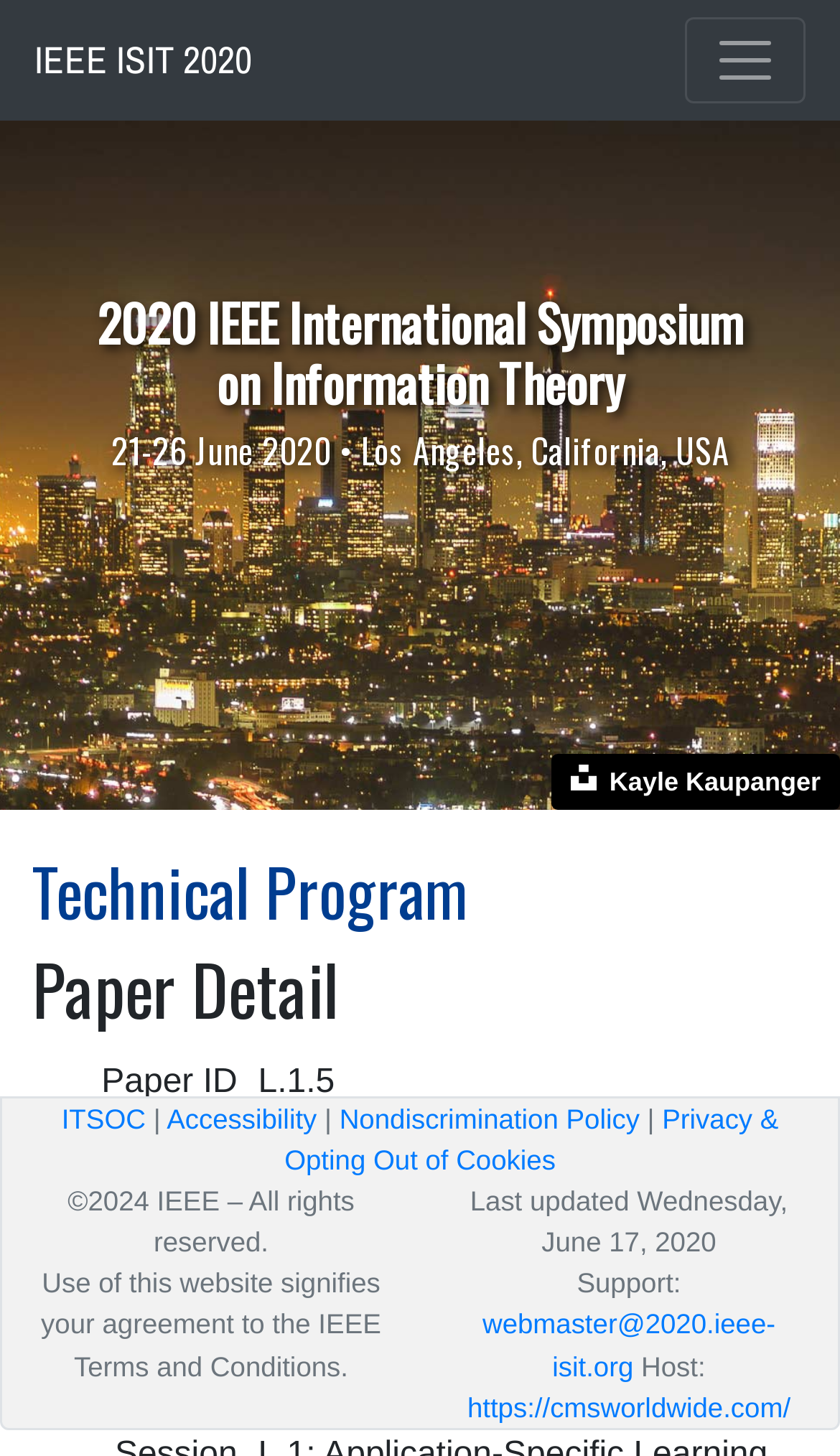Using the format (top-left x, top-left y, bottom-right x, bottom-right y), provide the bounding box coordinates for the described UI element. All values should be floating point numbers between 0 and 1: Nondiscrimination Policy

[0.404, 0.757, 0.761, 0.779]